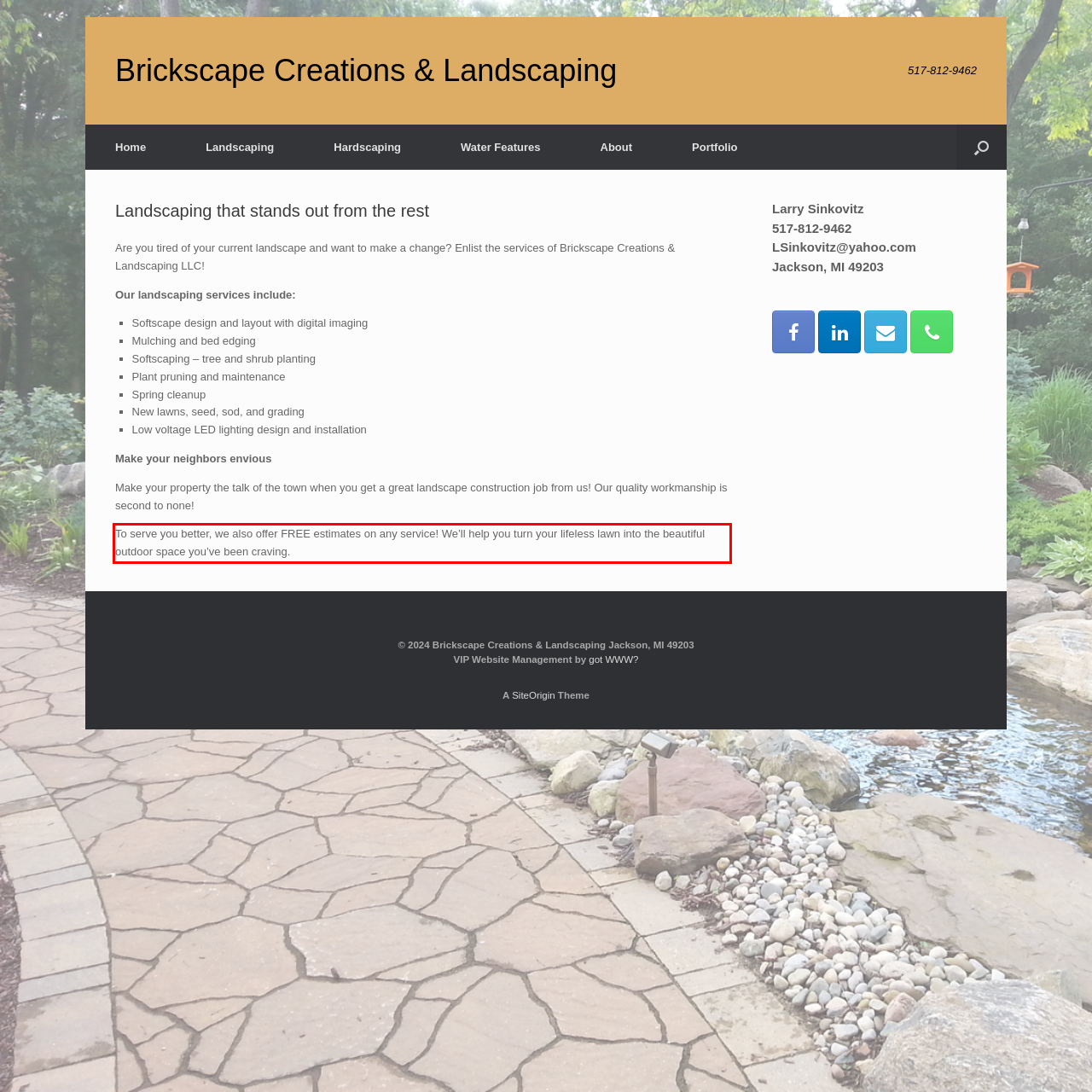Please extract the text content from the UI element enclosed by the red rectangle in the screenshot.

To serve you better, we also offer FREE estimates on any service! We’ll help you turn your lifeless lawn into the beautiful outdoor space you’ve been craving.